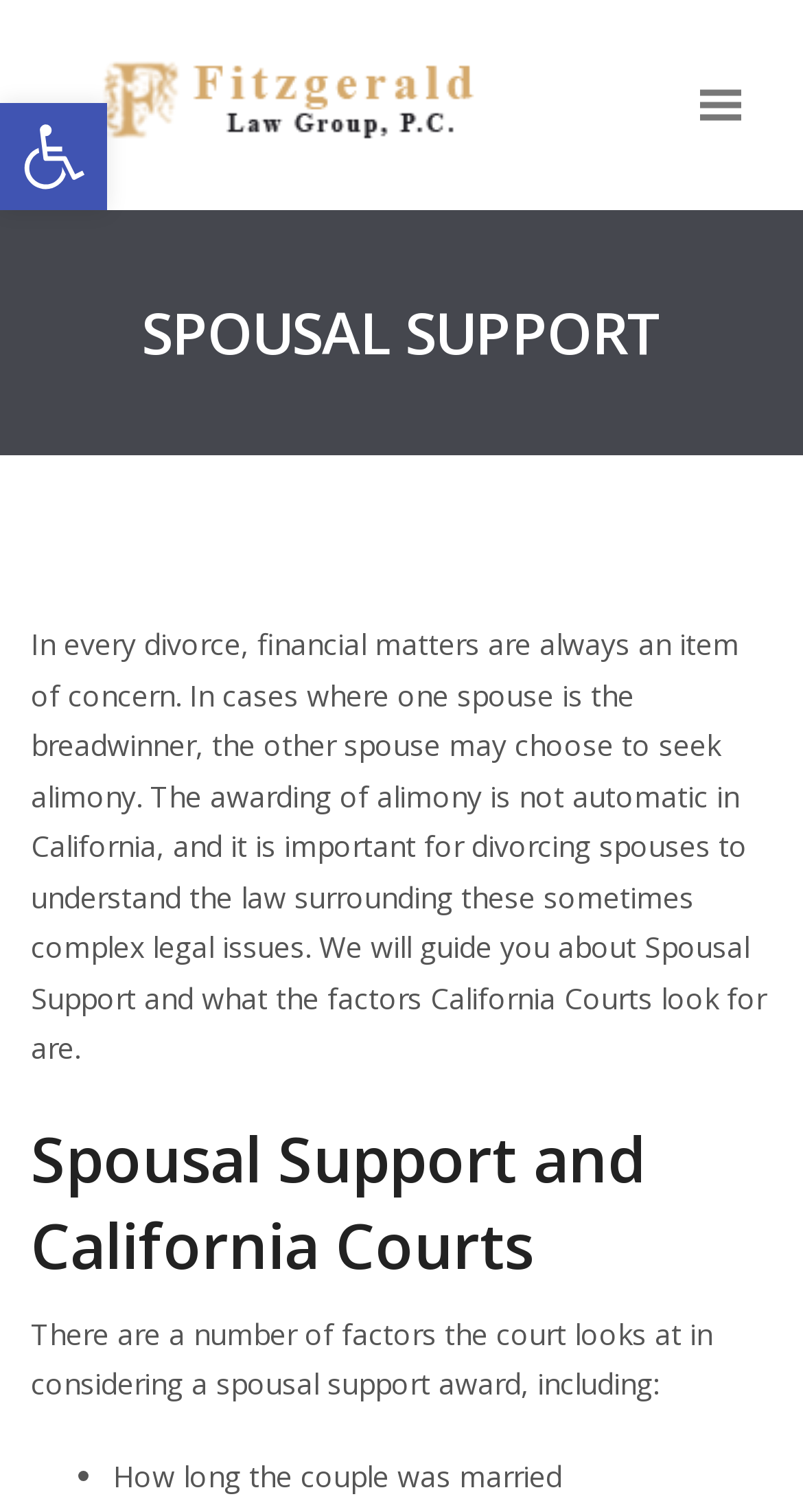Using a single word or phrase, answer the following question: 
What is the relationship between the webpage content and California Courts?

Guidance on spousal support